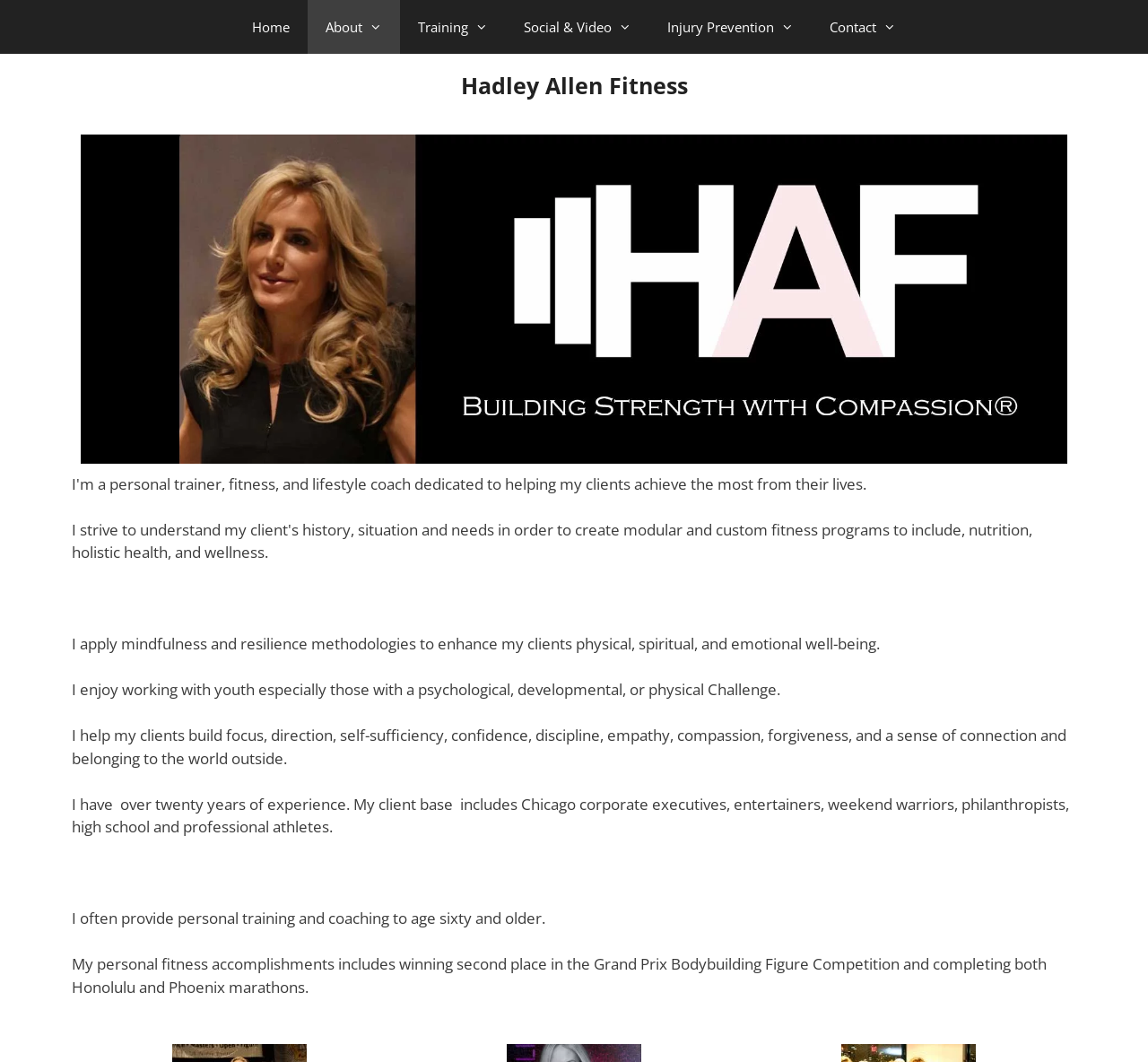What type of individuals does Hadley Allen enjoy working with?
Using the image as a reference, answer the question in detail.

The webpage states that Hadley Allen enjoys working with youth, especially those with a psychological, developmental, or physical challenge, as mentioned in the StaticText element with the text 'I enjoy working with youth especially those with a psychological, developmental, or physical Challenge.'